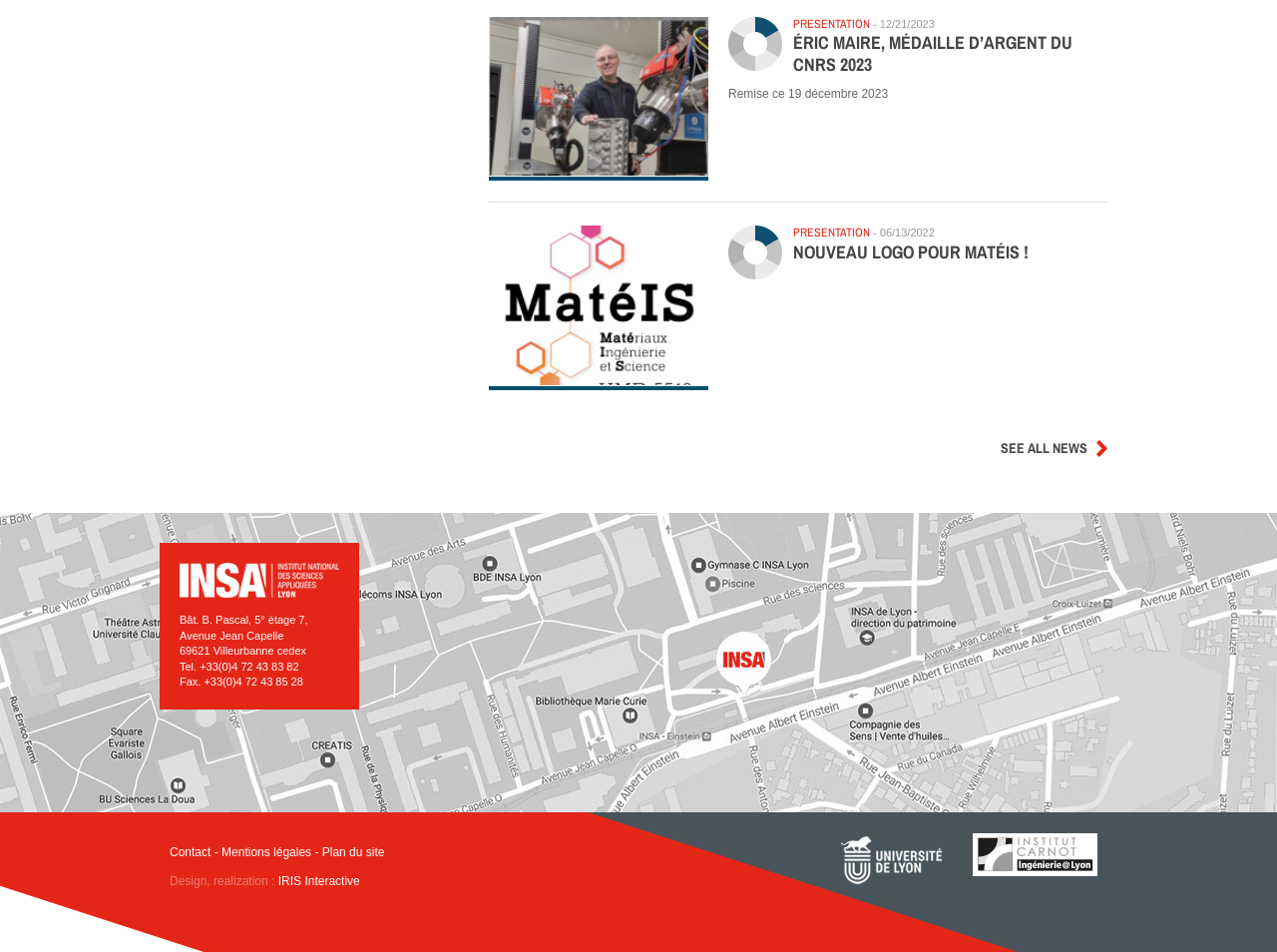Given the element description: "Mentions légales", predict the bounding box coordinates of this UI element. The coordinates must be four float numbers between 0 and 1, given as [left, top, right, bottom].

[0.173, 0.888, 0.244, 0.903]